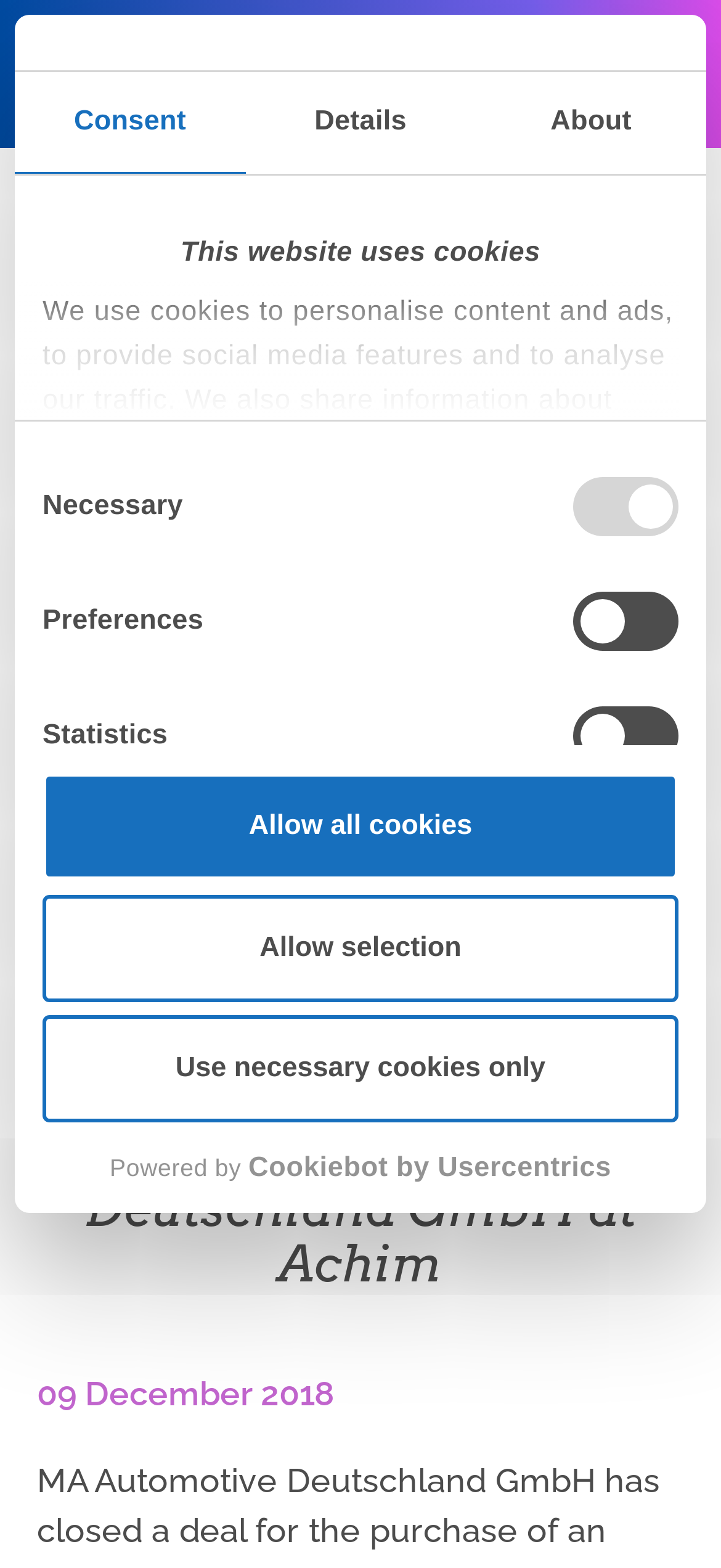Show me the bounding box coordinates of the clickable region to achieve the task as per the instruction: "Click the Home button".

[0.231, 0.029, 0.564, 0.077]